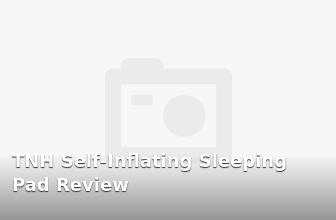Who is the TNH model suitable for?
Answer the question with as much detail as you can, using the image as a reference.

The TNH model is suitable for both novice and experienced outdoor lovers, including backpackers and campers, as it combines convenience with practicality.